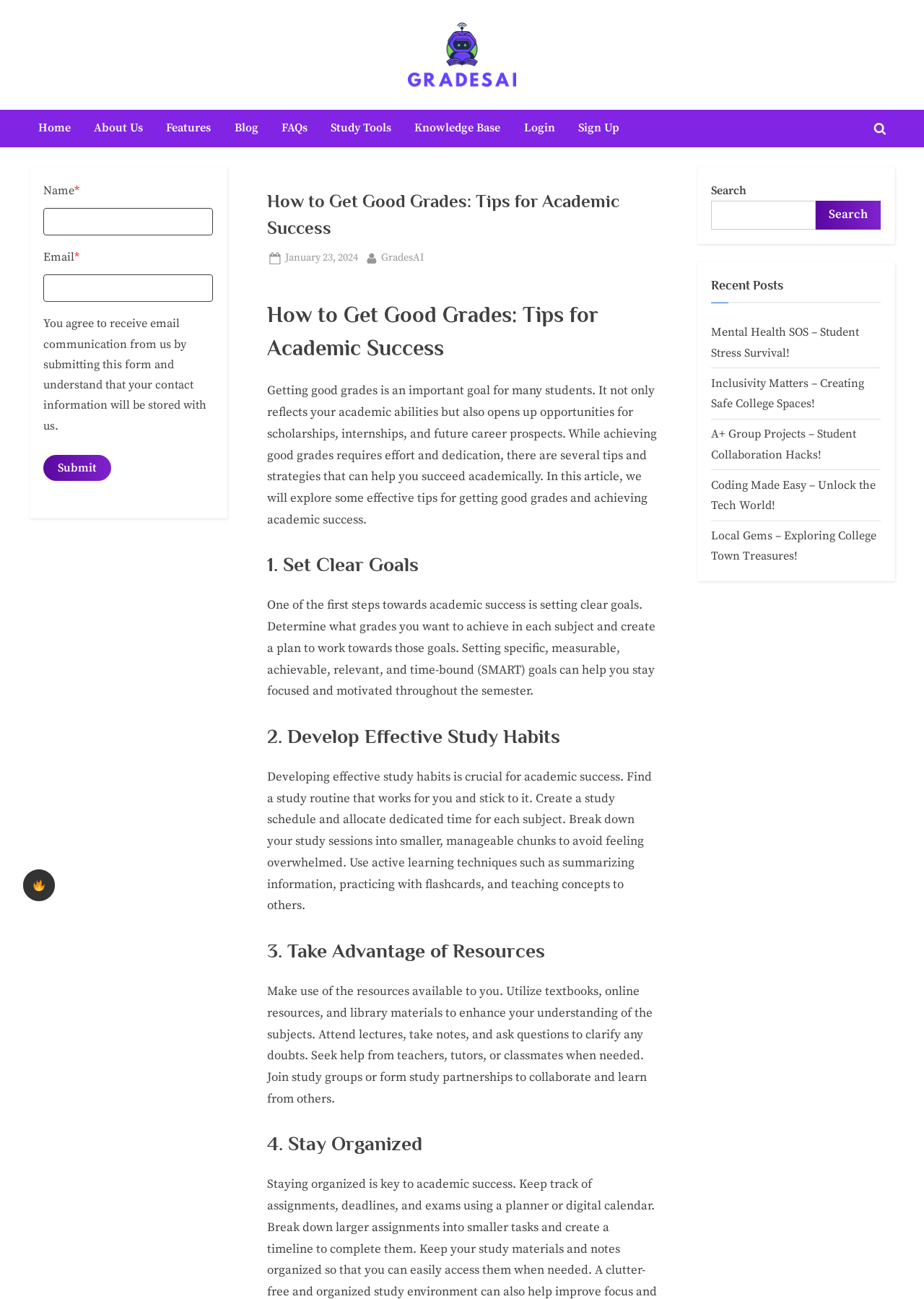Identify the bounding box of the UI element that matches this description: "parent_node: Search name="s"".

[0.77, 0.155, 0.883, 0.177]